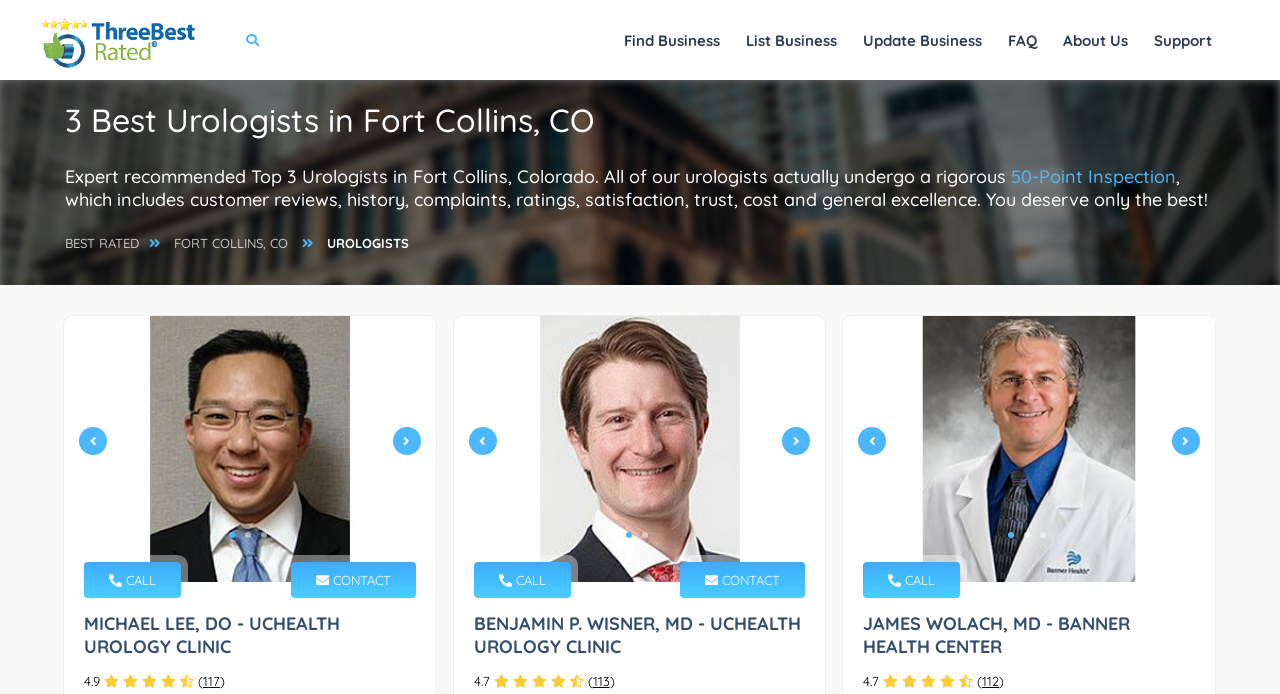Please provide a comprehensive response to the question below by analyzing the image: 
What is the name of the second recommended urologist?

The second recommended urologist is Benjamin P. Wisner, MD, which is indicated by the heading 'BENJAMIN P. WISNER, MD - UCHEALTH UROLOGY CLINIC'.